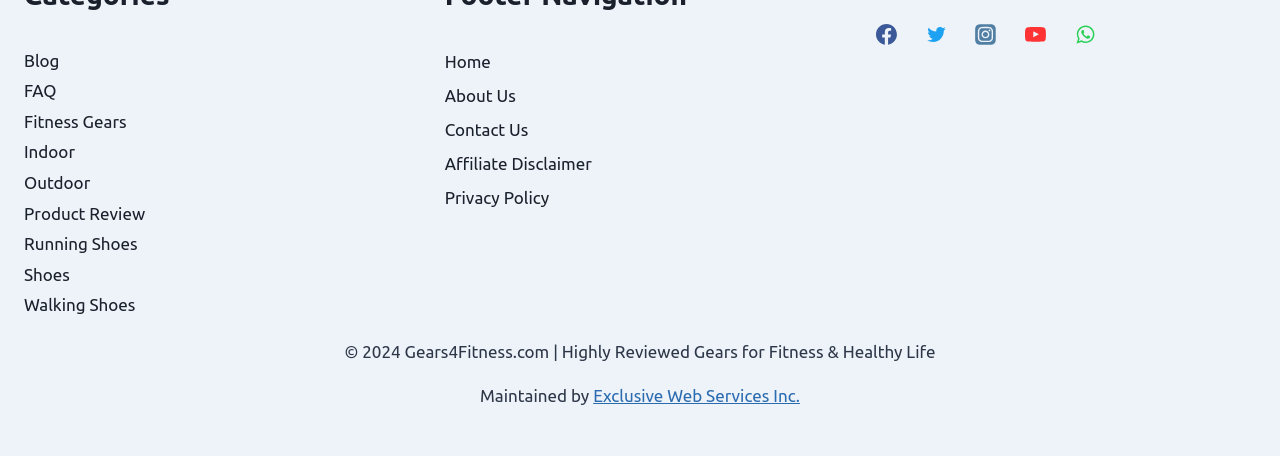Give a short answer using one word or phrase for the question:
How many social media links are there?

5